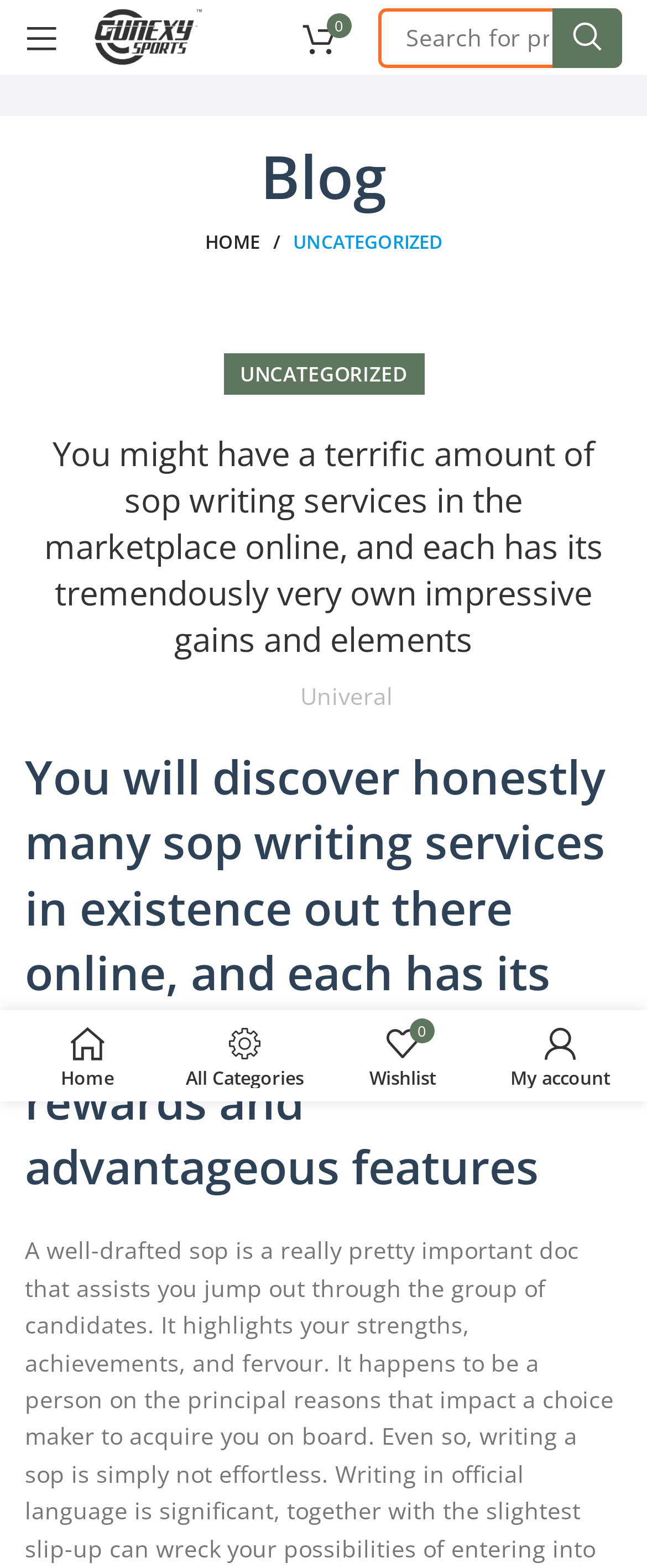How many navigation links are at the top of the webpage?
Please respond to the question with a detailed and informative answer.

There are three navigation links at the top of the webpage: 'Open mobile menu', 'Gunexy Sports', and a search bar with a 'SEARCH' button. These links are likely used to navigate to different sections of the website.